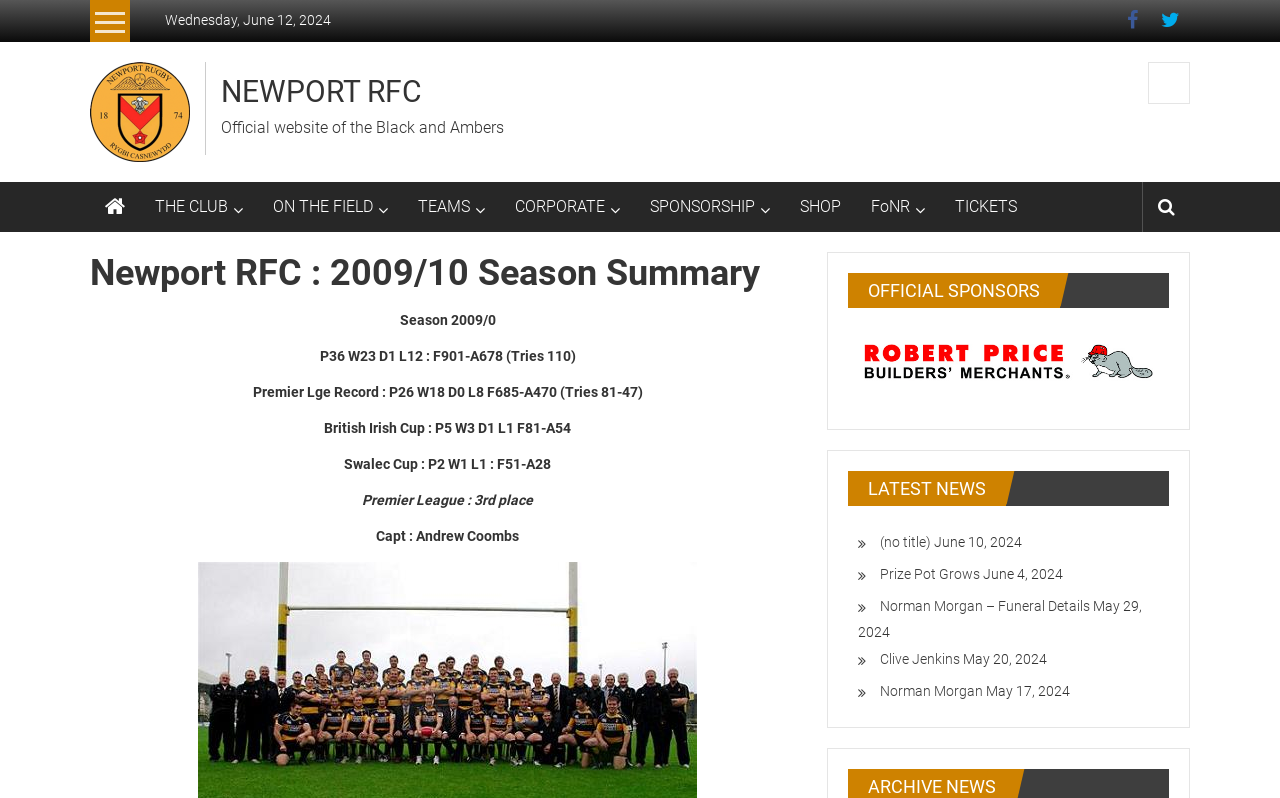Who was the captain of Newport RFC?
Please provide a single word or phrase as your answer based on the image.

Andrew Coombs